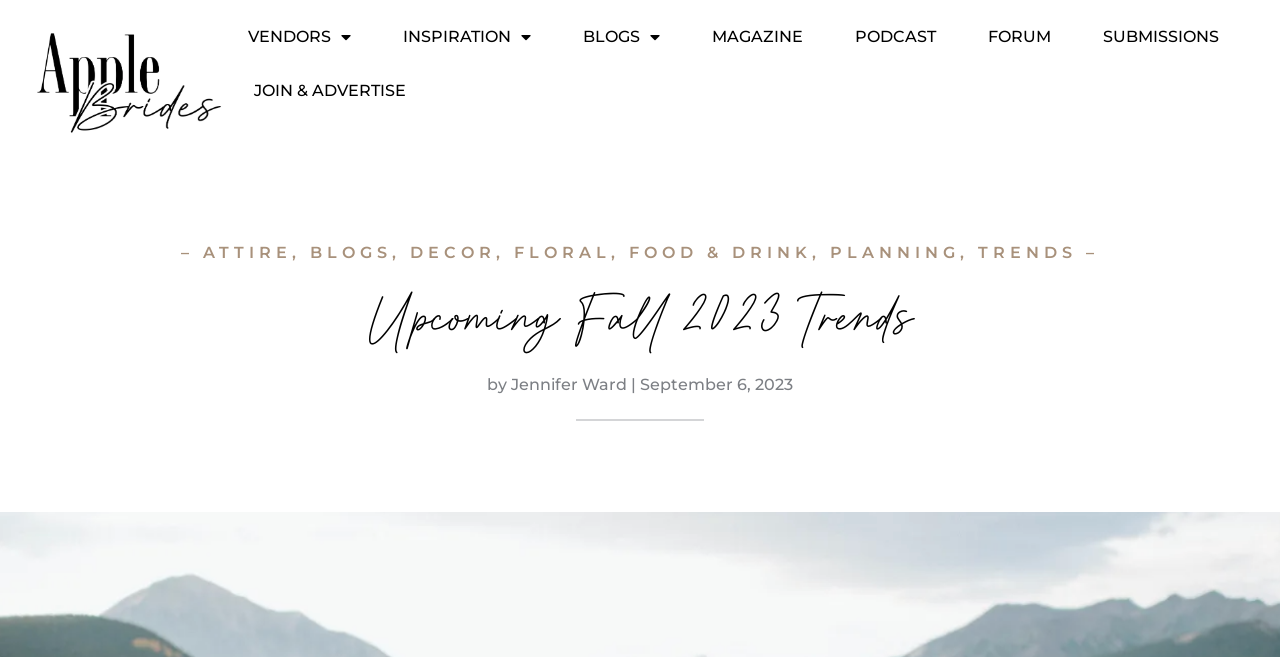Create a detailed narrative describing the layout and content of the webpage.

This webpage appears to be a blog or article about upcoming fall 2023 wedding trends. At the top, there are several navigation links, including "VENDORS", "INSPIRATION", "BLOGS", "MAGAZINE", "PODCAST", "FORUM", "SUBMISSIONS", and "JOIN & ADVERTISE". These links are positioned horizontally across the top of the page, with "VENDORS" on the left and "SUBMISSIONS" on the right.

Below the navigation links, there is a heading that lists various categories related to weddings, including "ATTIRE", "BLOGS", "DECOR", "FLORAL", "FOOD & DRINK", "PLANNING", and "TRENDS". These categories are separated by commas and are positioned horizontally across the page.

The main content of the page is an article titled "Upcoming Fall 2023 Trends", written by Jennifer Ward. The title is centered at the top of the main content area, and the author's name and date of publication ("September 6, 2023") are positioned below the title. The article itself is not summarized in the provided accessibility tree, but it likely discusses trends and ideas for fall 2023 weddings.